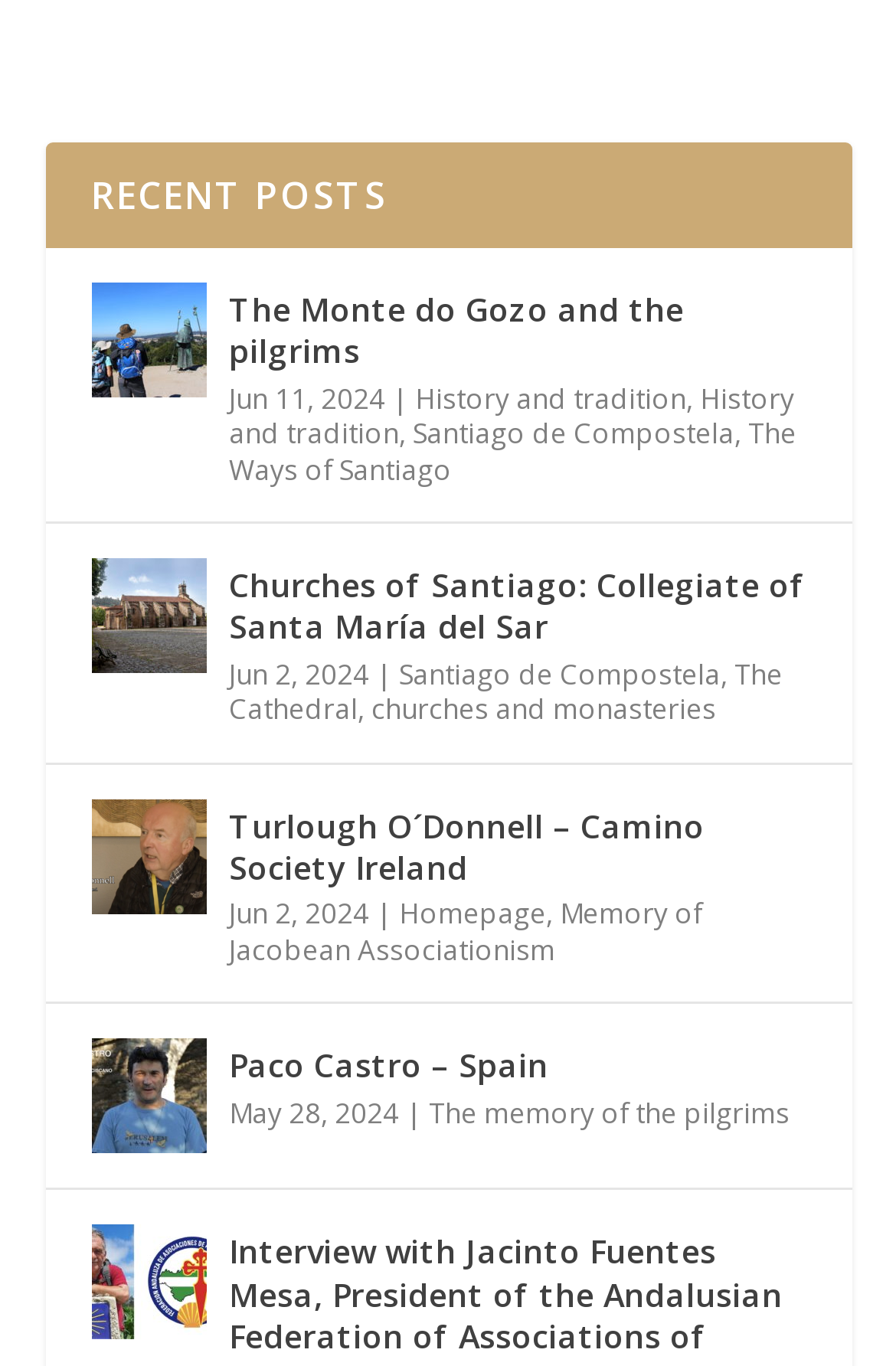Find the bounding box coordinates of the clickable region needed to perform the following instruction: "Read the article about Churches of Santiago: Collegiate of Santa María del Sar". The coordinates should be provided as four float numbers between 0 and 1, i.e., [left, top, right, bottom].

[0.101, 0.409, 0.229, 0.493]